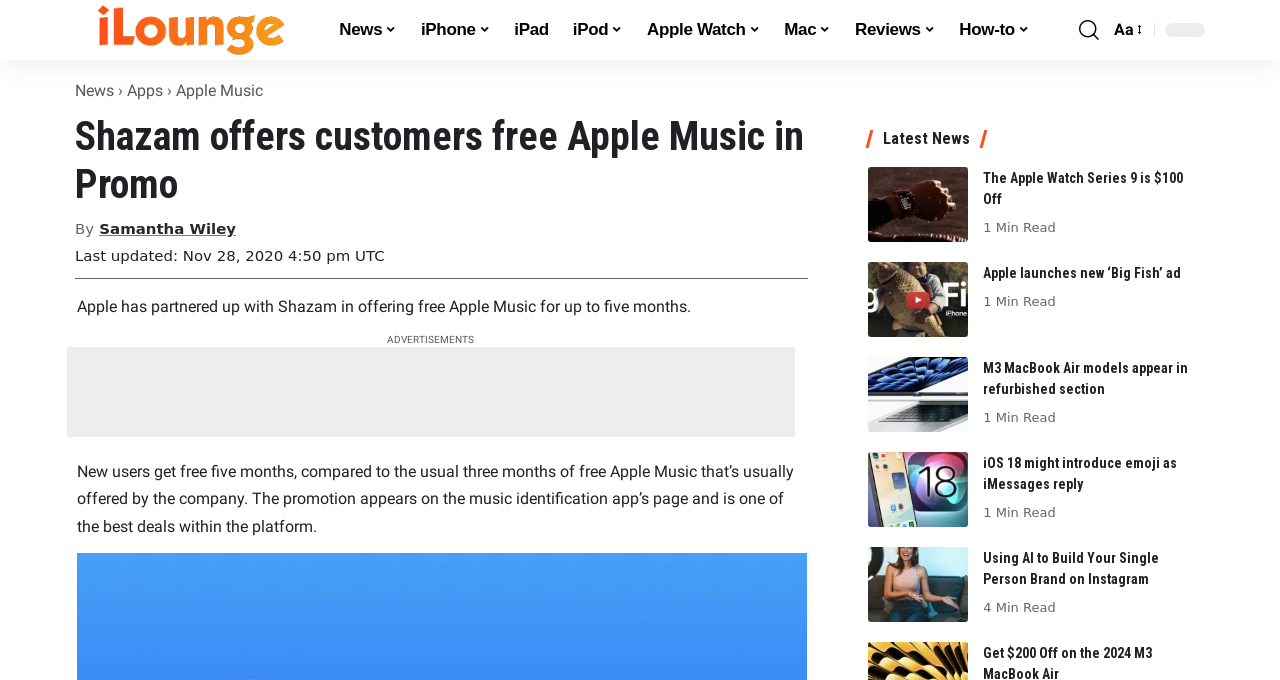Give a complete and precise description of the webpage's appearance.

This webpage is about iLounge, a technology news and review website. At the top left corner, there is a logo of iLounge, which is also a link. Next to the logo, there is a main navigation menu with links to different sections of the website, including News, iPhone, iPad, iPod, Apple Watch, Mac, and Reviews.

Below the navigation menu, there is a search bar and a font resizer link. On the left side, there are links to News, Apps, and Apple Music. The main content of the webpage is an article about Shazam offering free Apple Music for up to five months. The article has a heading, a timestamp, and an author's name.

The article itself is divided into paragraphs, with the main content describing the promotion and its details. There is also an advertisement section in the middle of the article. Below the article, there are several links to other news articles, each with a title, an image, and a read time. These articles are about various Apple-related topics, including Apple Watch, MacBook Air, iOS 18, and more.

Overall, the webpage has a clean layout, with a focus on providing news and information about Apple products and services. The main content is easy to read, and the additional links and sections are organized in a way that makes it easy to navigate.